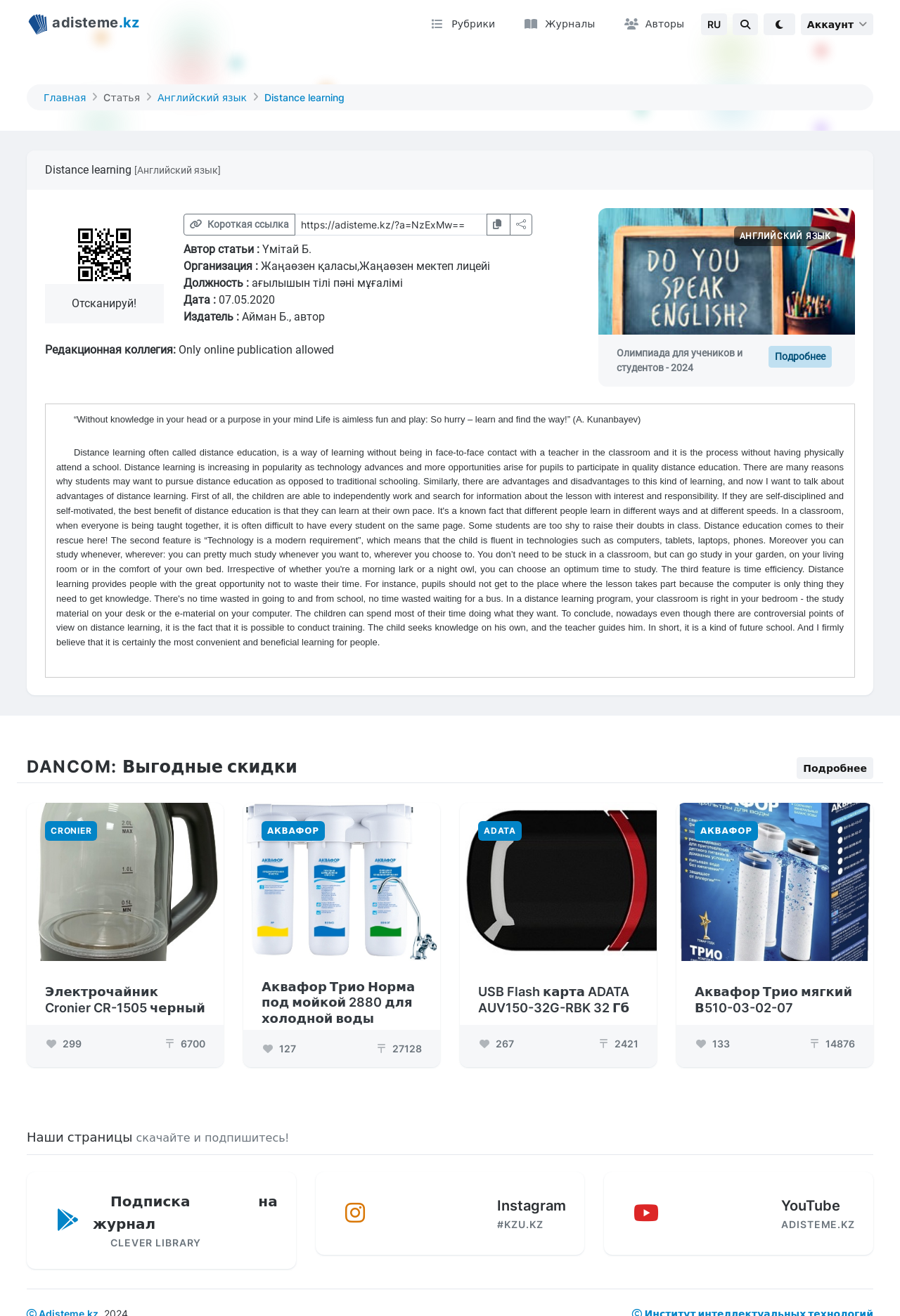Determine the bounding box coordinates for the UI element with the following description: "Отсканируй!". The coordinates should be four float numbers between 0 and 1, represented as [left, top, right, bottom].

[0.05, 0.158, 0.182, 0.246]